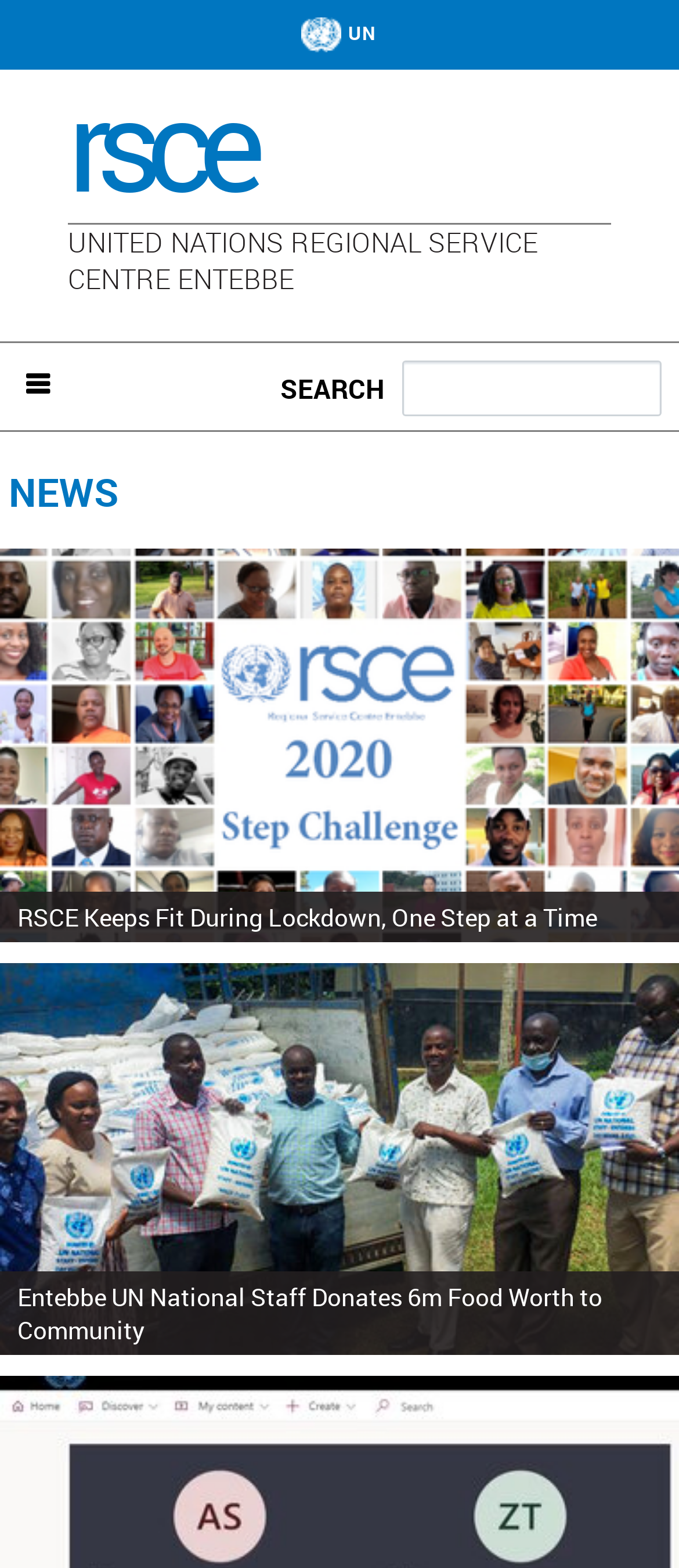Find the bounding box coordinates of the clickable region needed to perform the following instruction: "Read about RSCE Keeps Fit During Lockdown, One Step at a Time". The coordinates should be provided as four float numbers between 0 and 1, i.e., [left, top, right, bottom].

[0.026, 0.574, 0.879, 0.595]